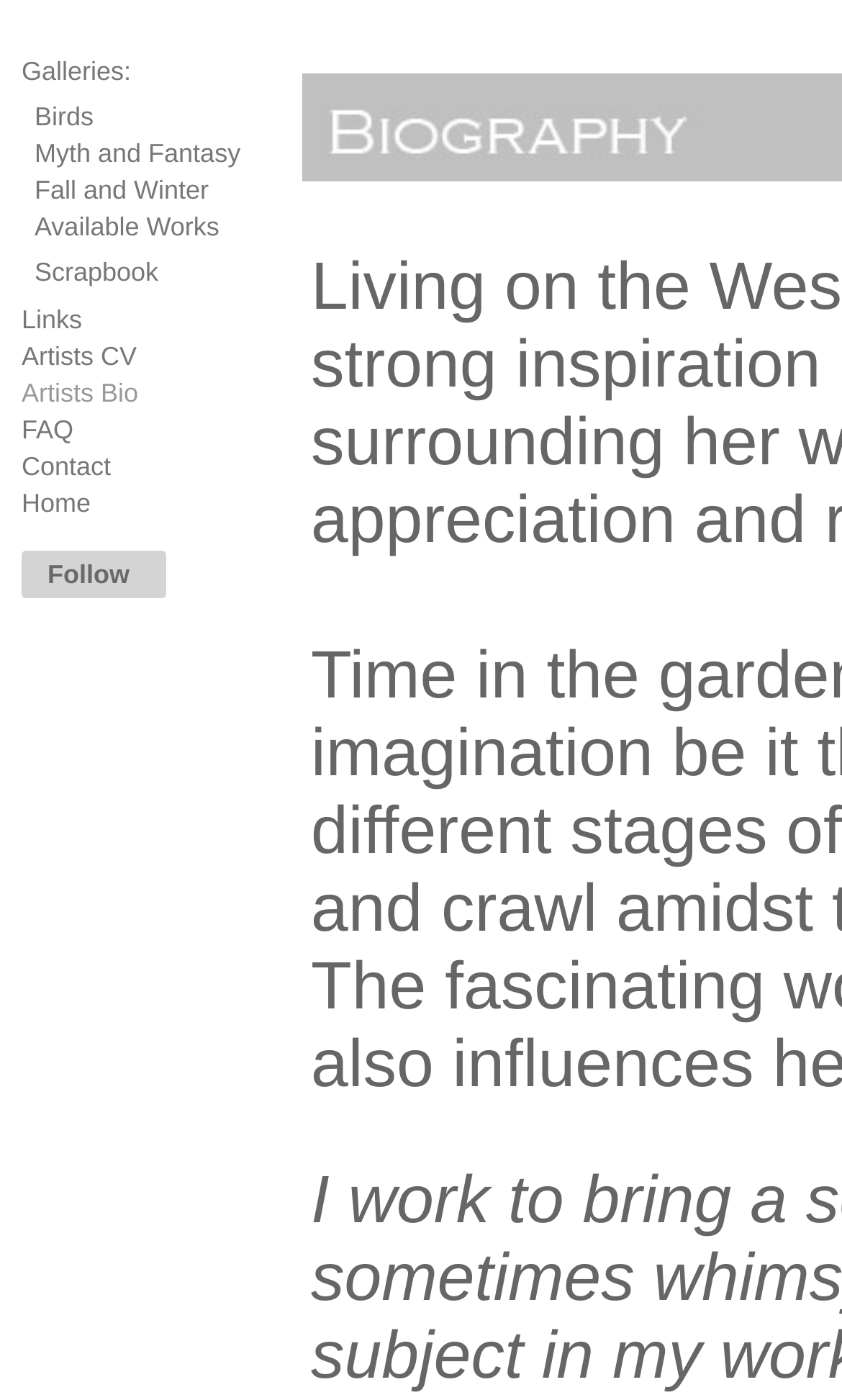What is the name of the island where Diane Kremmer lives?
Using the information from the image, give a concise answer in one word or a short phrase.

Pender Island